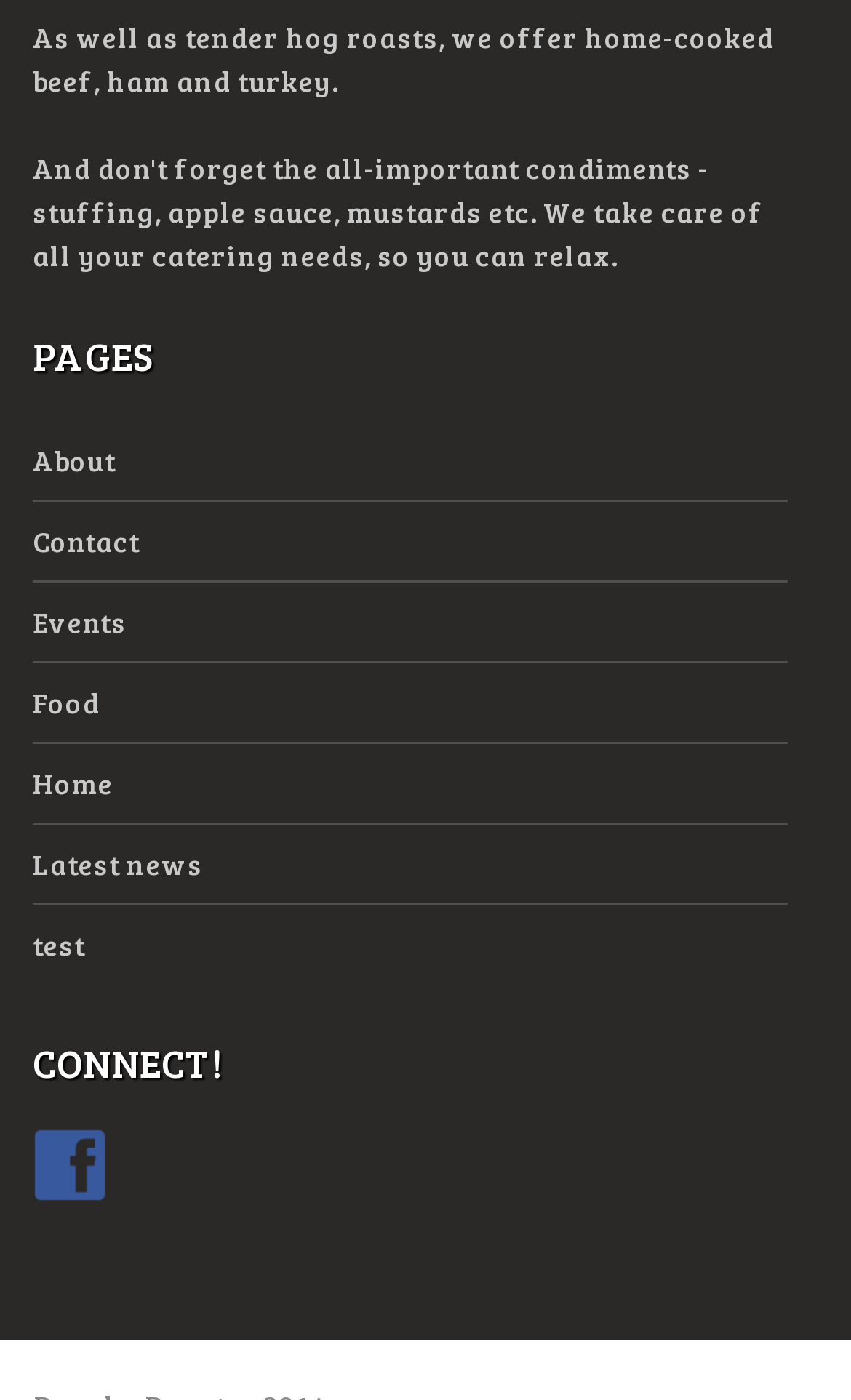Refer to the image and provide an in-depth answer to the question:
What is the second heading on the webpage?

The second heading on the webpage is 'CONNECT!', which is located below the 'PAGES' heading and its corresponding links.